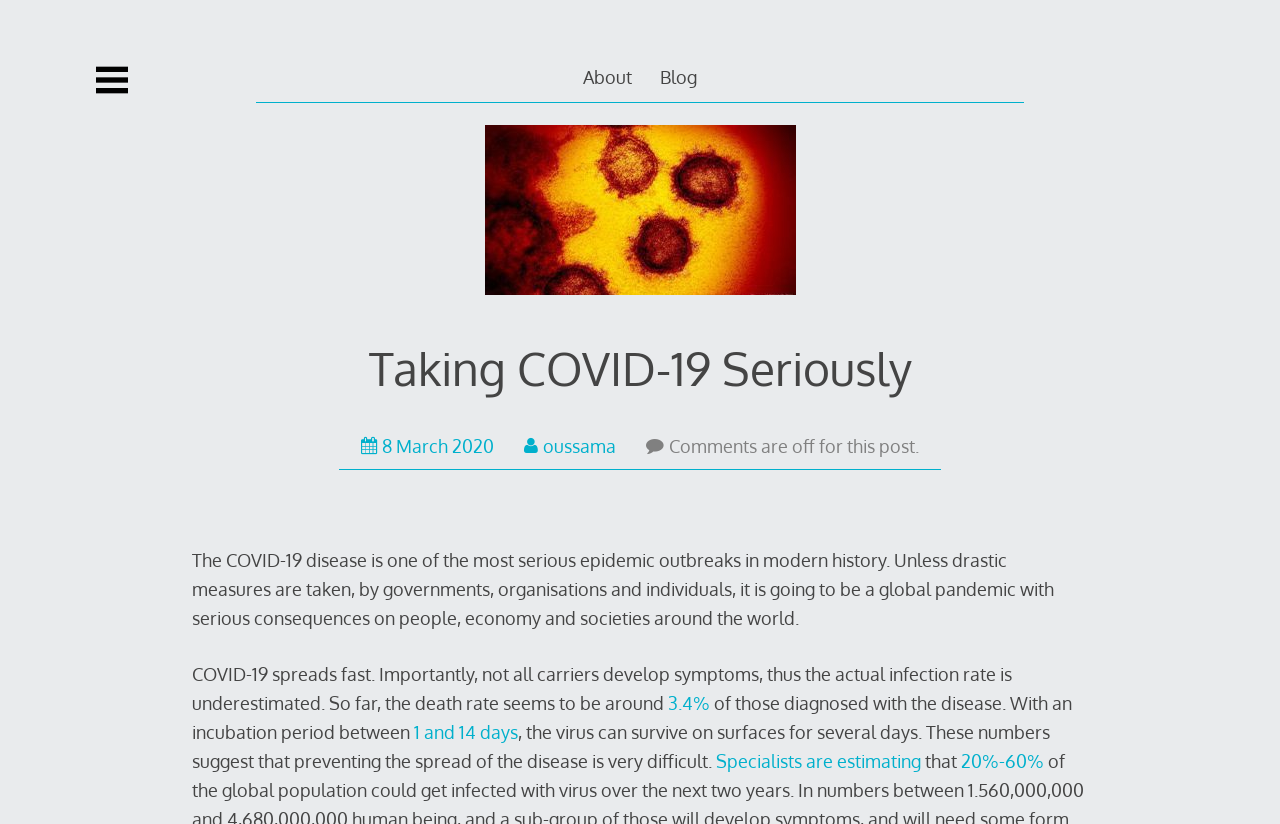What is the name of the disease being discussed?
Look at the image and answer the question with a single word or phrase.

COVID-19